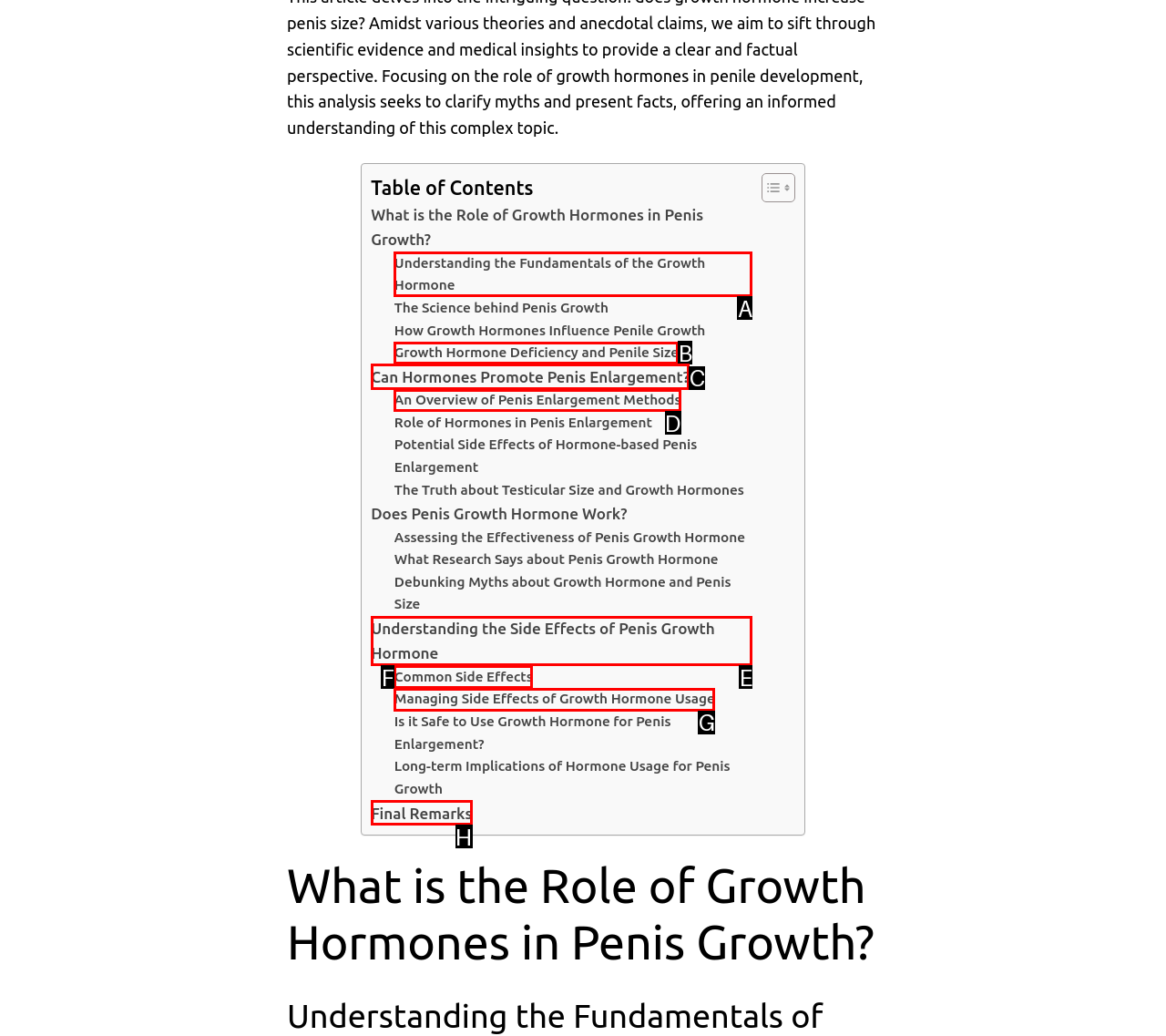Identify the letter corresponding to the UI element that matches this description: Final Remarks
Answer using only the letter from the provided options.

H